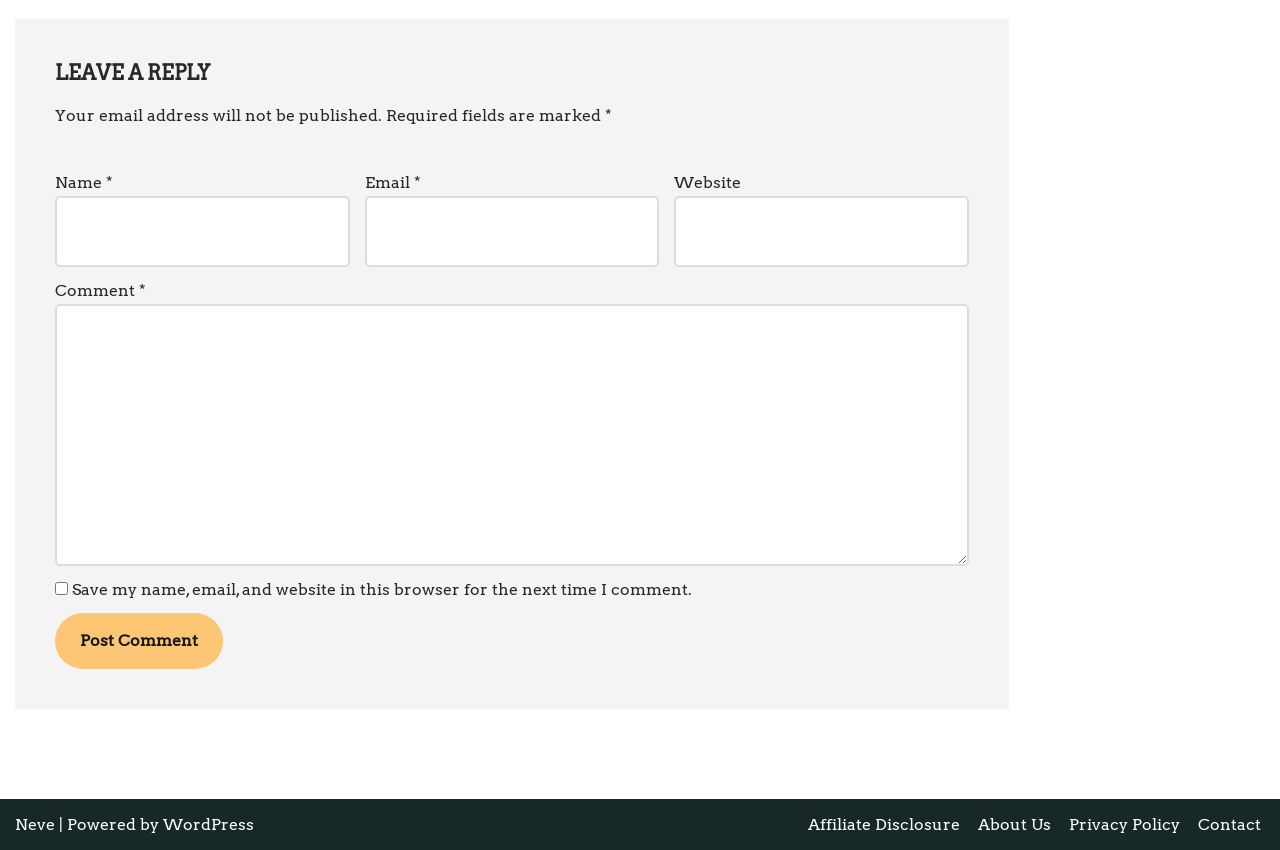Find the bounding box coordinates for the element that must be clicked to complete the instruction: "Type your email". The coordinates should be four float numbers between 0 and 1, indicated as [left, top, right, bottom].

[0.285, 0.231, 0.515, 0.314]